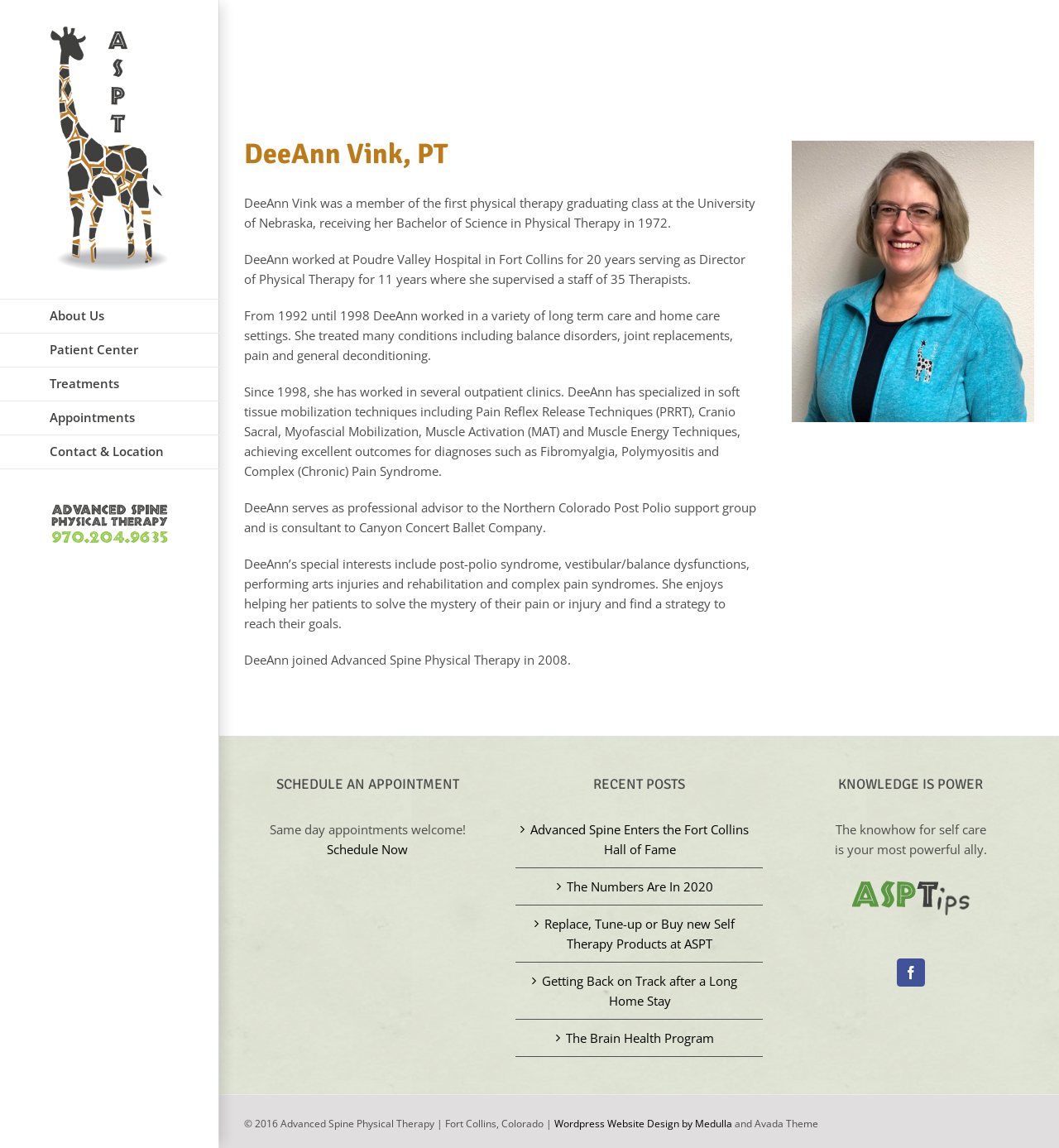Where did DeeAnn Vink work for 20 years?
Use the screenshot to answer the question with a single word or phrase.

Poudre Valley Hospital